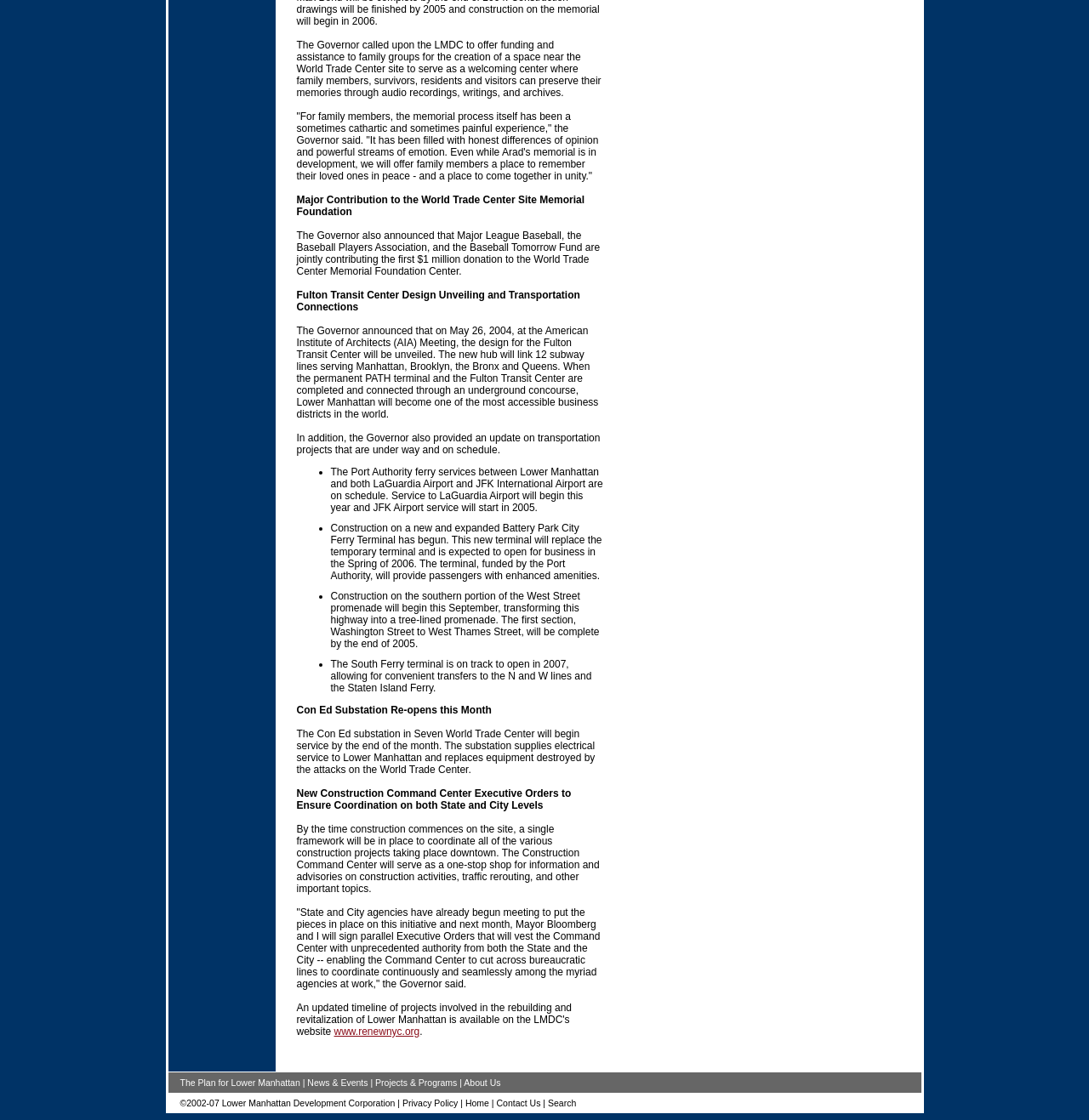Identify the bounding box coordinates of the section that should be clicked to achieve the task described: "Click the link to learn about the plan for Lower Manhattan".

[0.165, 0.962, 0.276, 0.971]